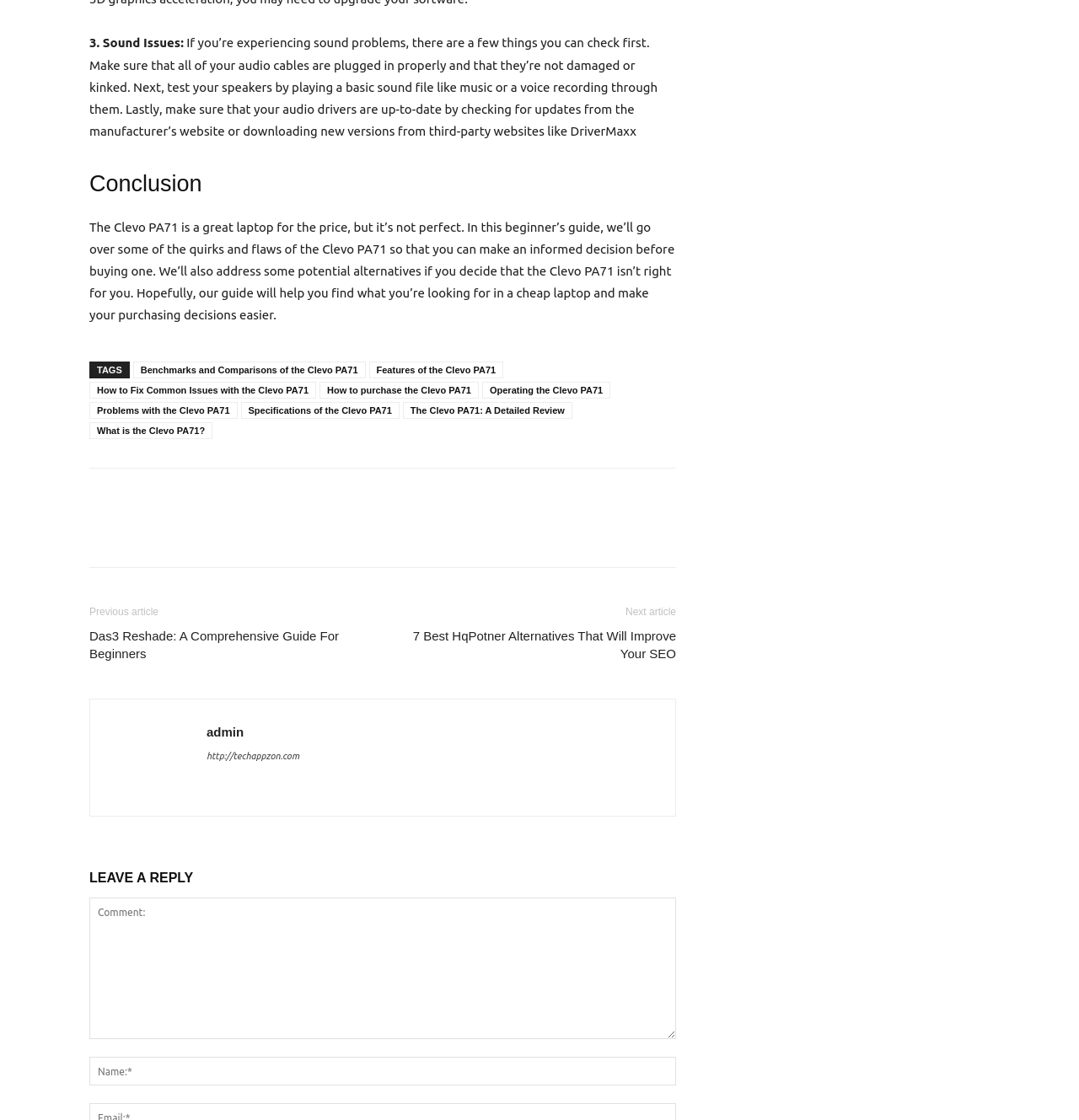What is the purpose of the 'Conclusion' section?
Using the image, respond with a single word or phrase.

To summarize the article